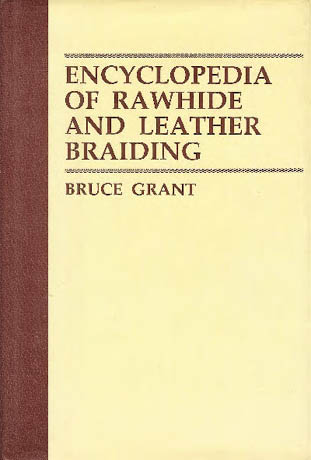Generate an in-depth description of the image.

The image features the cover of the book titled "Encyclopedia of Rawhide and Leather Braiding," authored by Bruce Grant. The cover is primarily beige with a dark brown spine, emphasizing a classic and timeless design. The title is prominently printed in a bold, large font at the center, while the author's name appears below in a smaller size. This comprehensive resource is highly regarded among enthusiasts of leatherwork, covering a wide array of techniques and styles related to braiding and working with rawhide. It serves as an invaluable guide for both novices and experienced braiders, contributing significantly to the craft's literature.